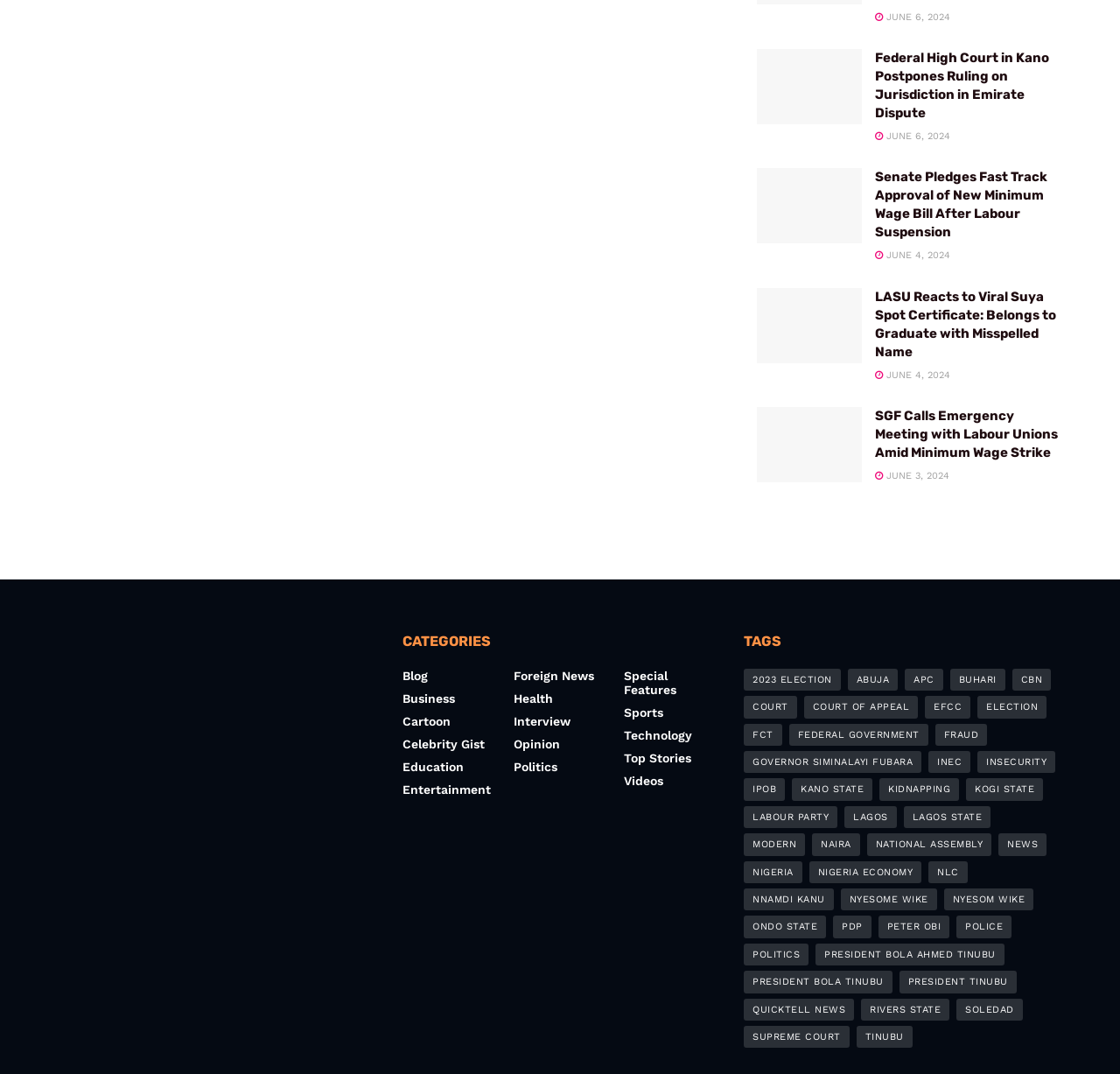What is the position of the 'Sports' category?
Please respond to the question with as much detail as possible.

The 'Sports' category is listed in the 'CATEGORIES' section and it is the second last item in the list, above the 'Top Stories' category and below the 'Special Features' category.